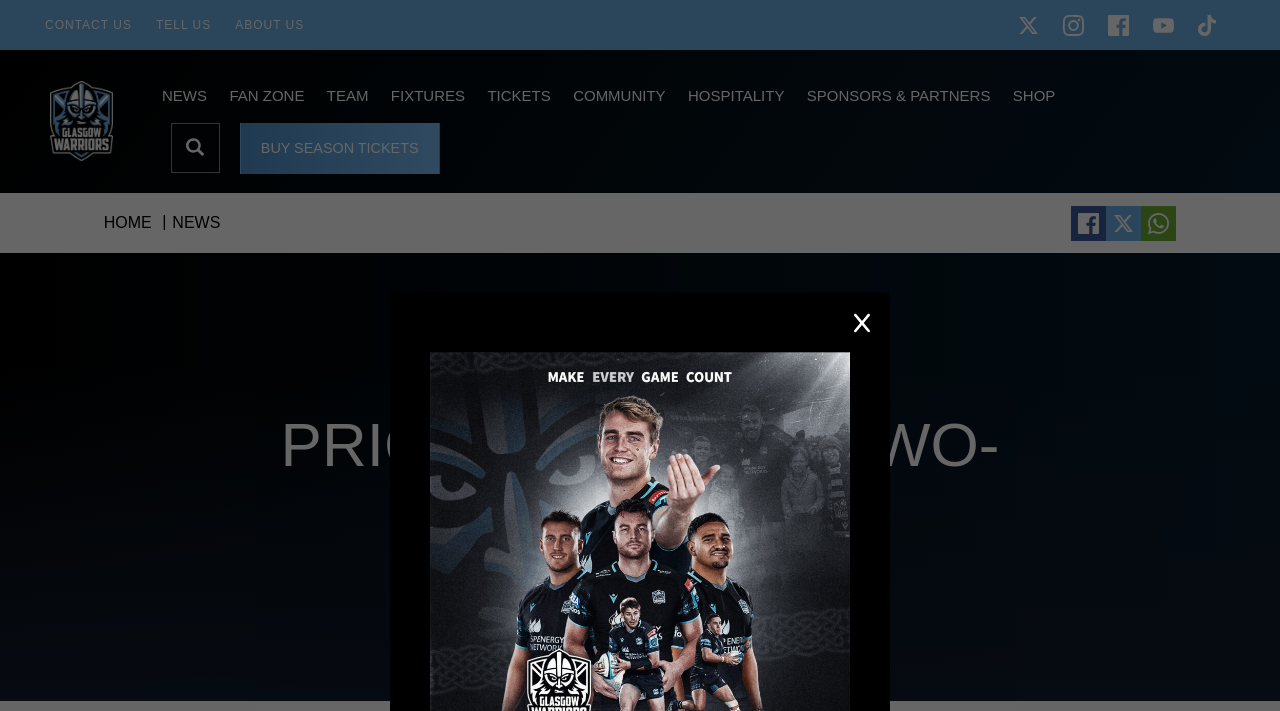Respond concisely with one word or phrase to the following query:
How many social media links are present?

5